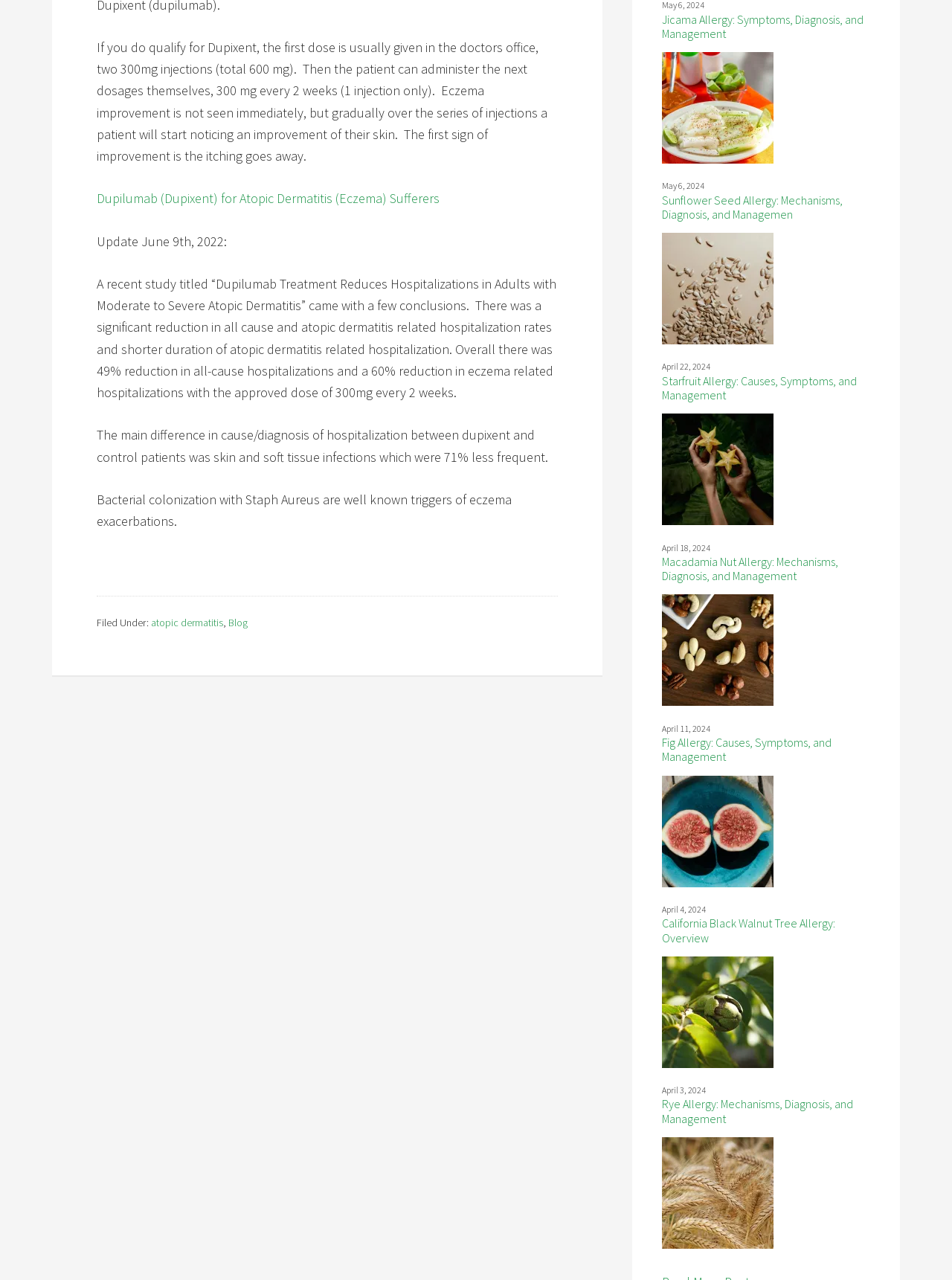Please identify the bounding box coordinates of the element on the webpage that should be clicked to follow this instruction: "Click on the link to learn about Dupilumab treatment for Atopic Dermatitis". The bounding box coordinates should be given as four float numbers between 0 and 1, formatted as [left, top, right, bottom].

[0.102, 0.148, 0.462, 0.162]